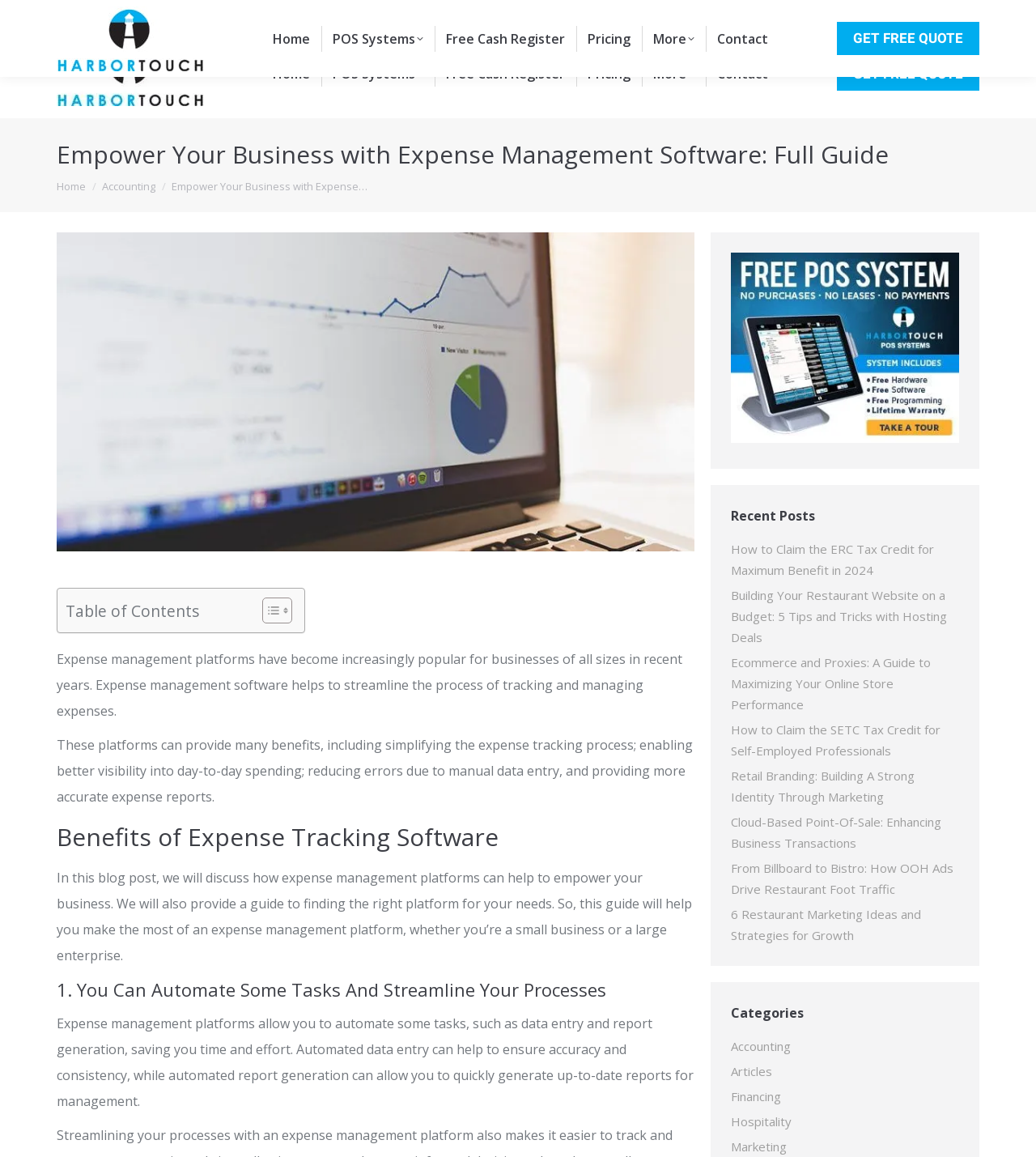Find the bounding box coordinates of the clickable element required to execute the following instruction: "Go to the top of the page". Provide the coordinates as four float numbers between 0 and 1, i.e., [left, top, right, bottom].

[0.961, 0.861, 0.992, 0.889]